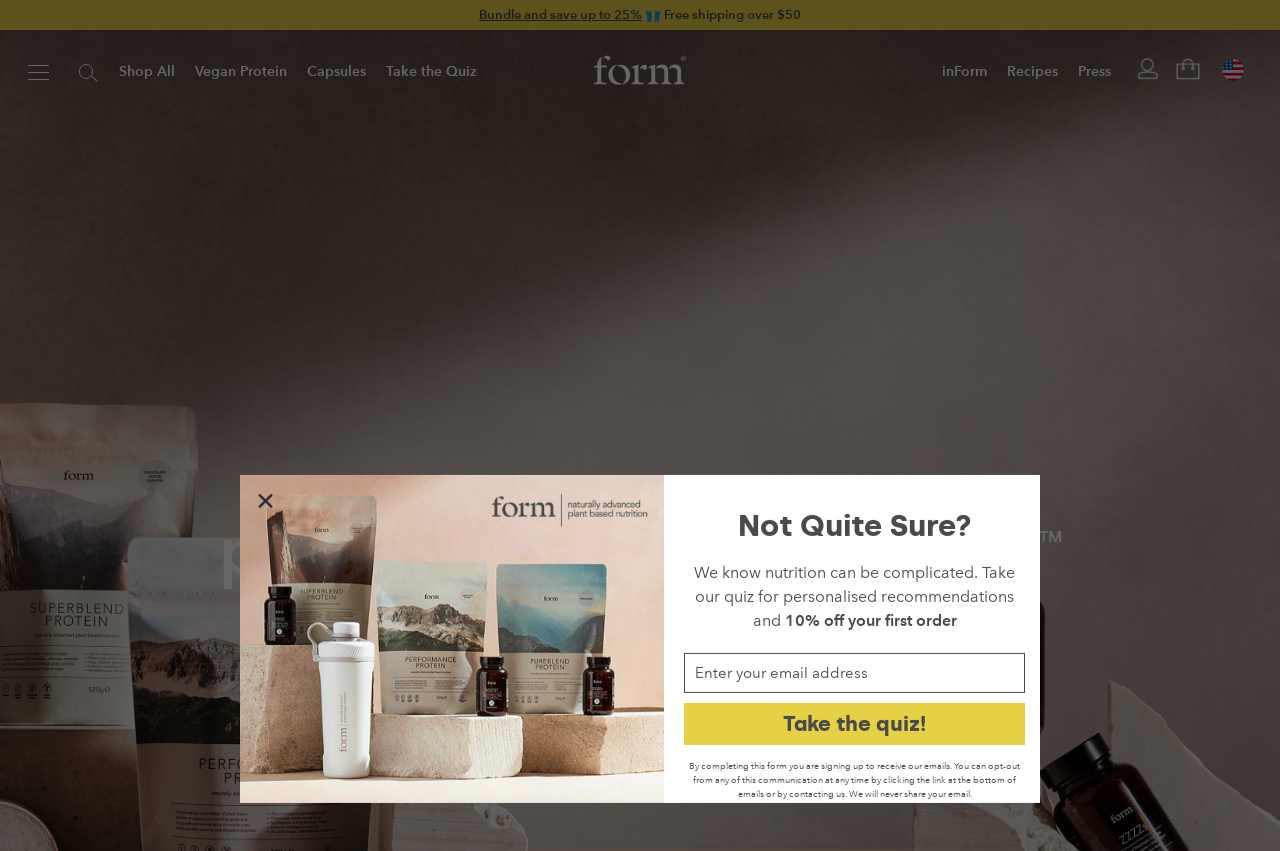Locate the bounding box coordinates of the area where you should click to accomplish the instruction: "Go to 'Shop All'".

[0.085, 0.035, 0.145, 0.129]